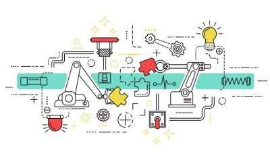What colors are used in the graphics?
Please provide a single word or phrase as your answer based on the image.

Red, yellow, and teal